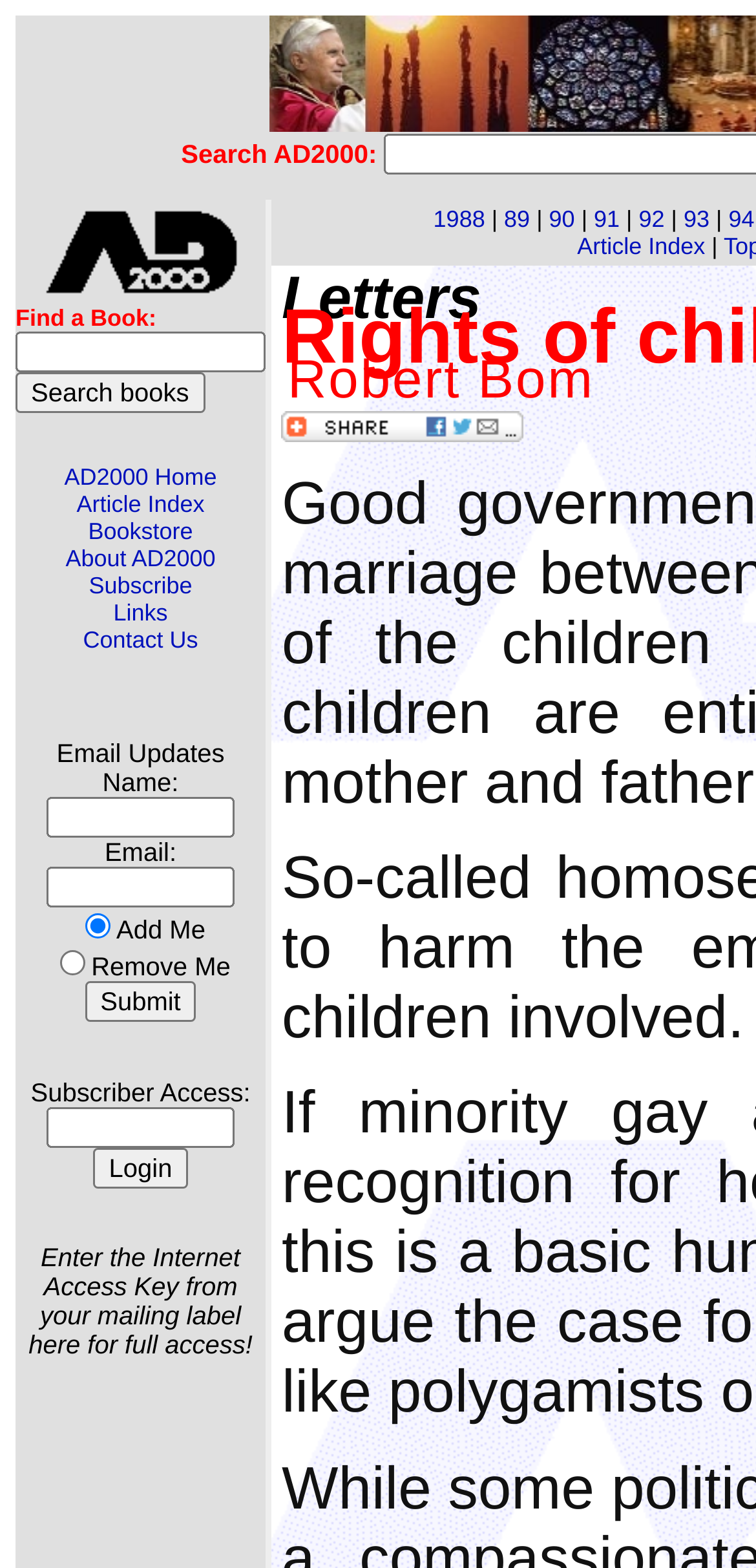Provide a brief response to the question using a single word or phrase: 
What is the purpose of the 'Email Updates' section?

To subscribe or unsubscribe to email updates